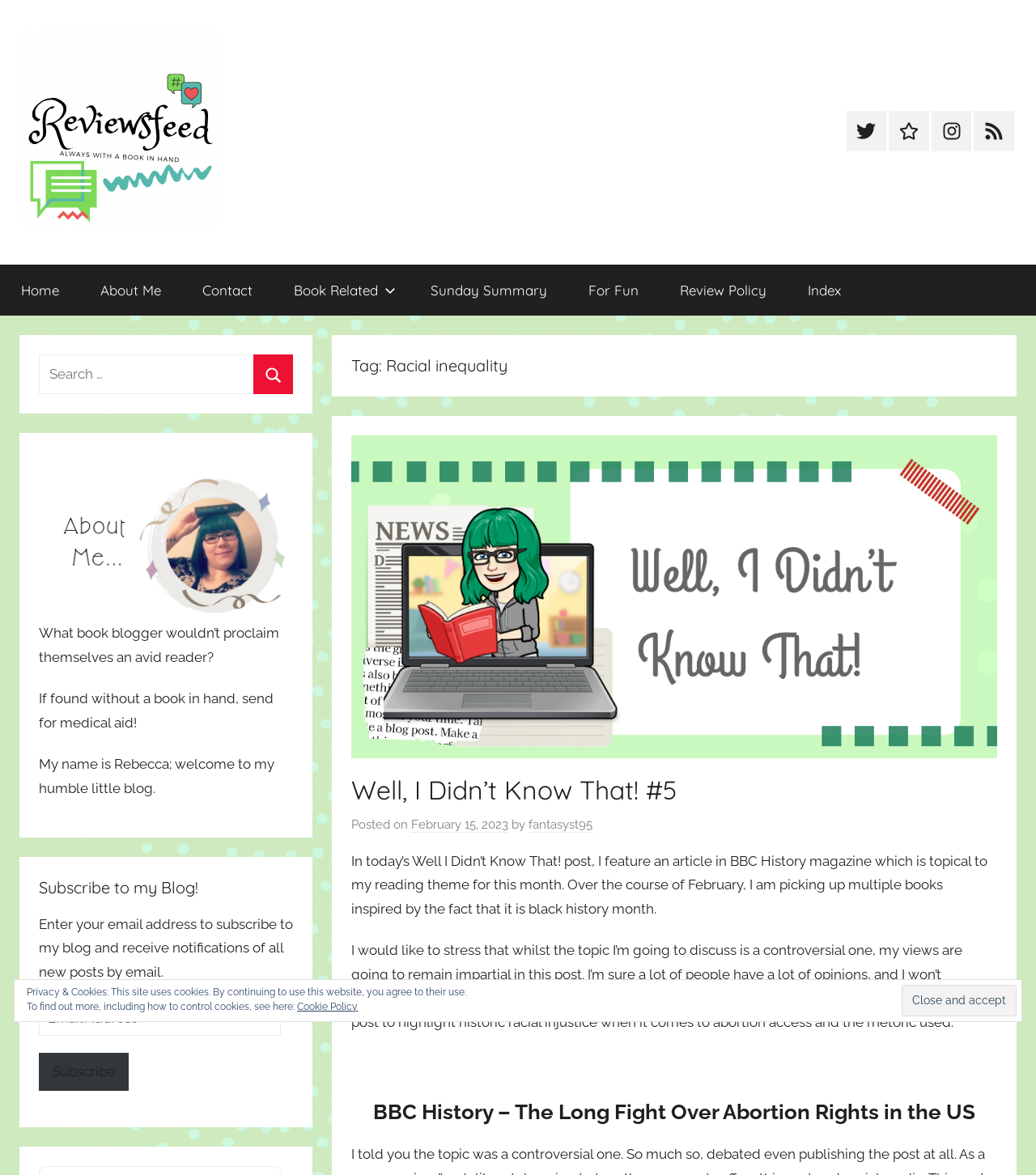Based on the visual content of the image, answer the question thoroughly: What is the purpose of the search box?

The search box is located at the top of the webpage with a label 'Search for:' and a button 'Search', indicating that it is used to search for content within the blog.